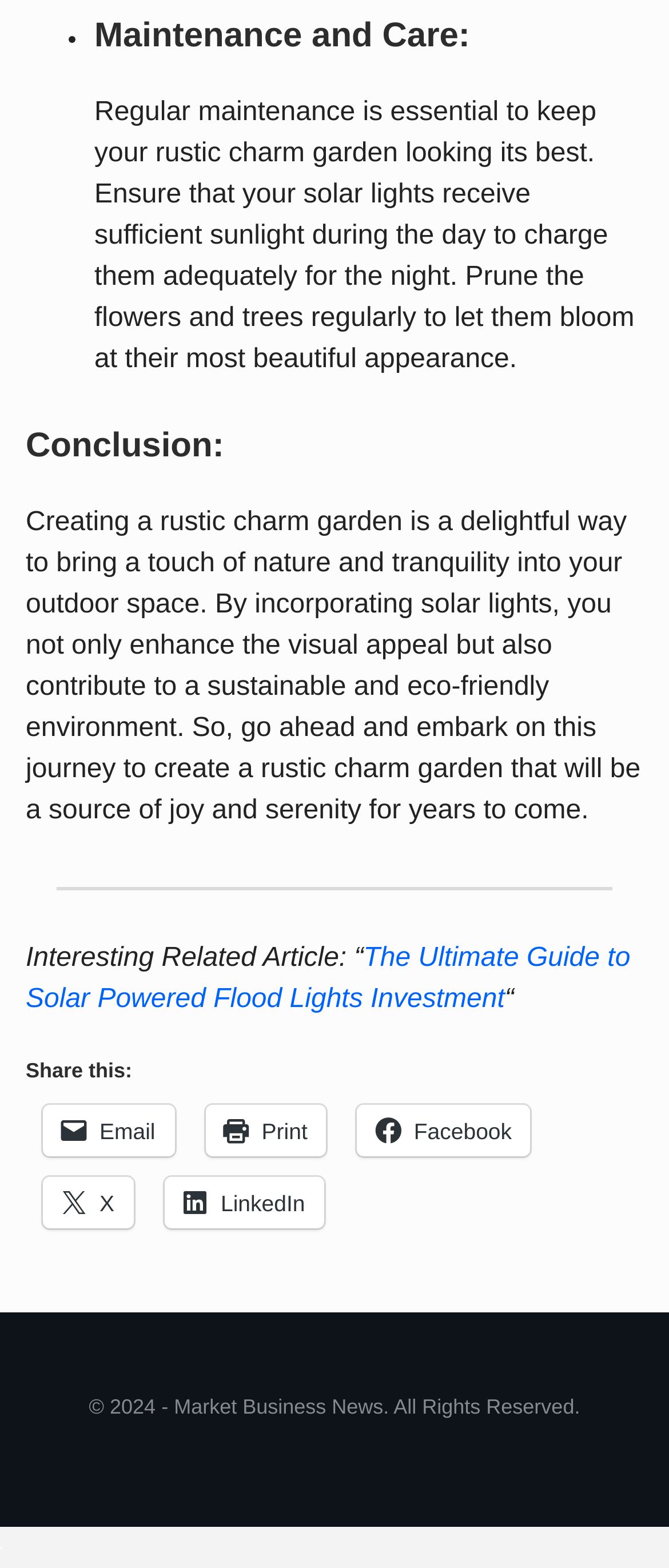Analyze the image and provide a detailed answer to the question: What is the copyright year mentioned on the webpage?

The webpage displays a copyright notice stating '© 2024 - Market Business News. All Rights Reserved', which indicates that the copyright year is 2024.